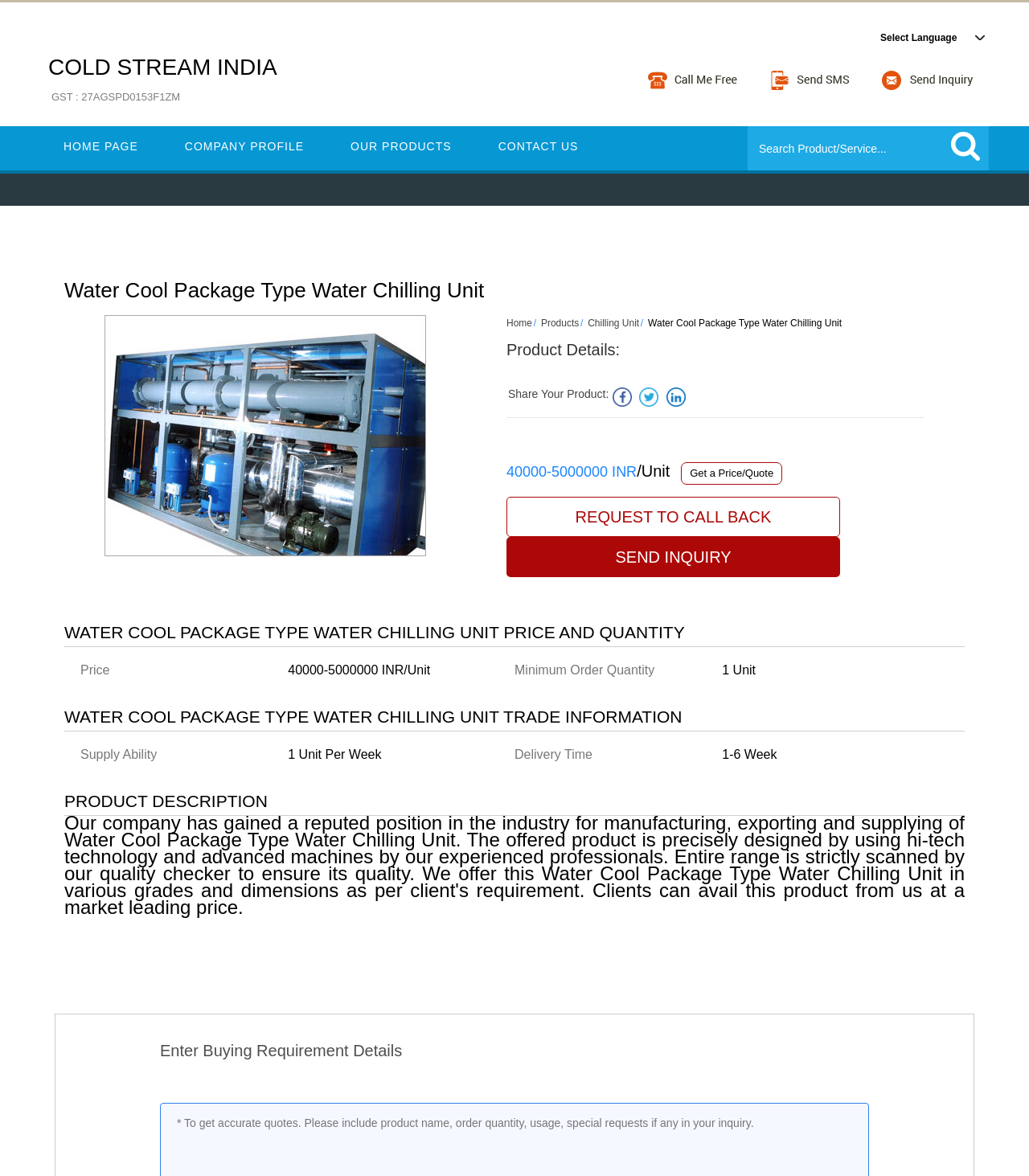Answer with a single word or phrase: 
What is the price range of the Water Cool Package Type Water Chilling Unit?

40000-5000000 INR